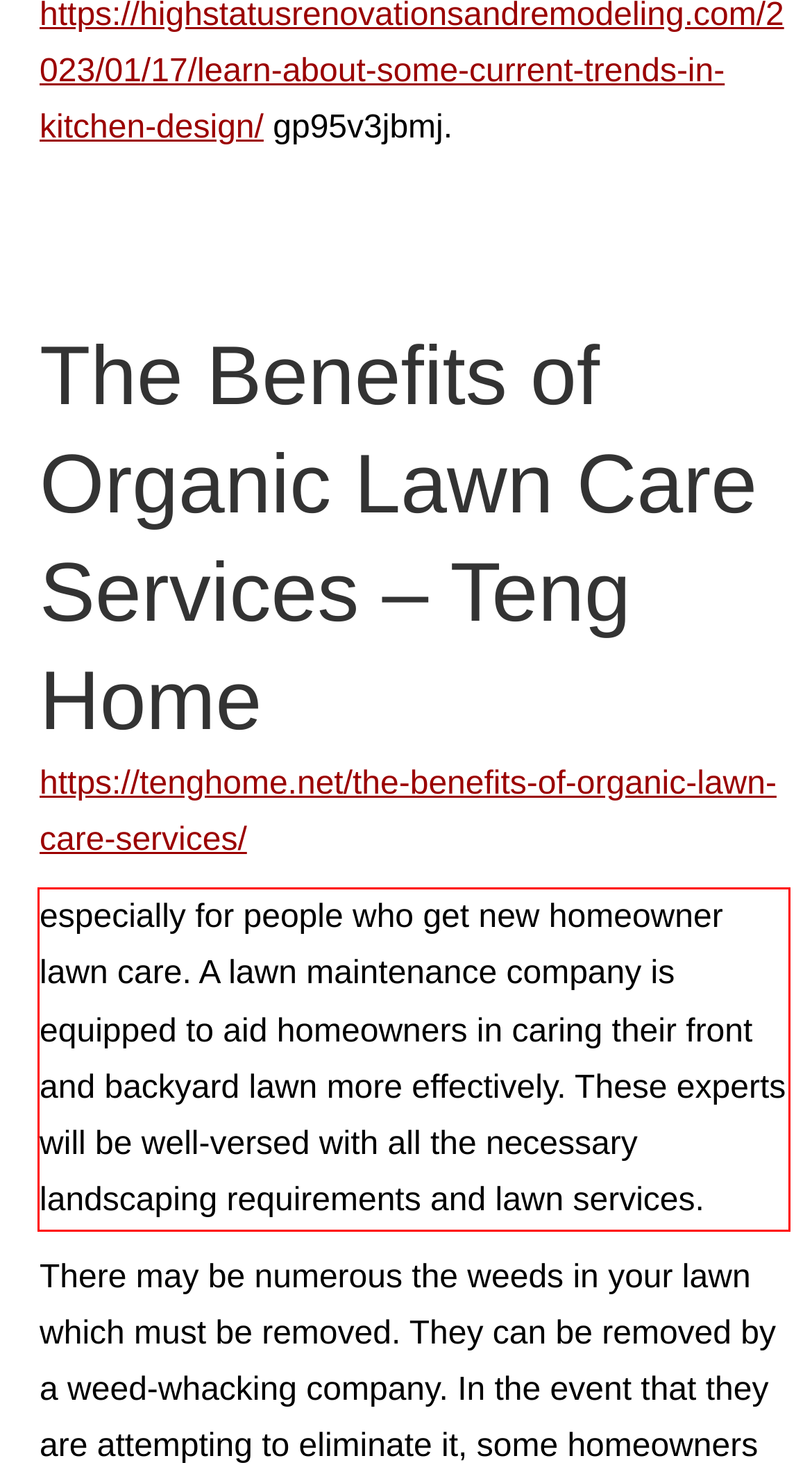Please look at the webpage screenshot and extract the text enclosed by the red bounding box.

especially for people who get new homeowner lawn care. A lawn maintenance company is equipped to aid homeowners in caring their front and backyard lawn more effectively. These experts will be well-versed with all the necessary landscaping requirements and lawn services.